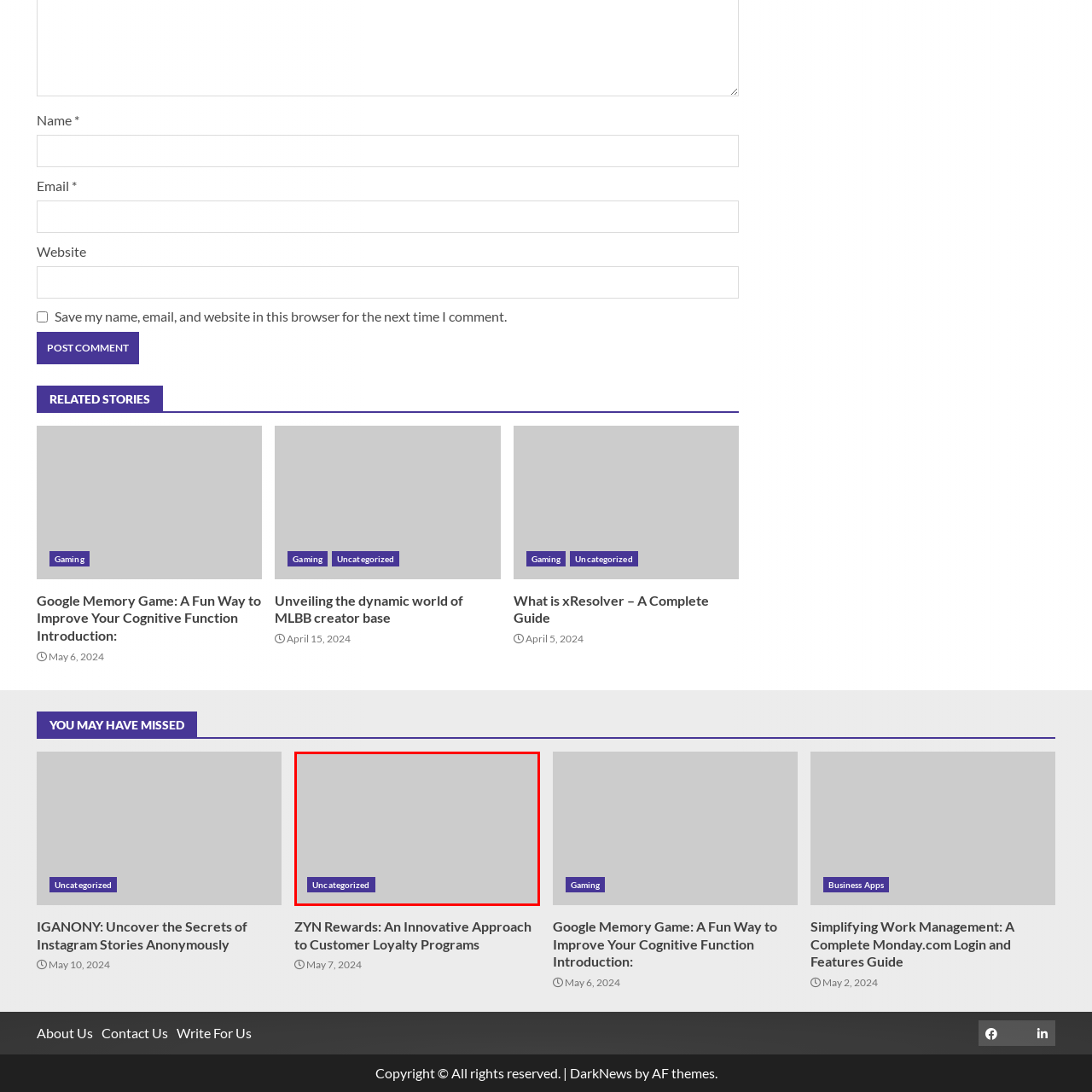Give a detailed account of the picture within the red bounded area.

The image titled "ZYN Rewards" conveys a detailed overview of an innovative approach to customer loyalty programs. Accompanying a link to the article, the image captures interest while indicating that this content is part of a section labeled "YOU MAY HAVE MISSED." Positioned prominently, it invites readers to explore the topic further, which is highlighted in the heading "ZYN Rewards: An Innovative Approach to Customer Loyalty Programs." The image suggests a concise read of approximately five minutes, appealing to those looking to maximize their understanding of modern loyalty strategies, encouraging engagement with the associated links and other articles in the vicinity.